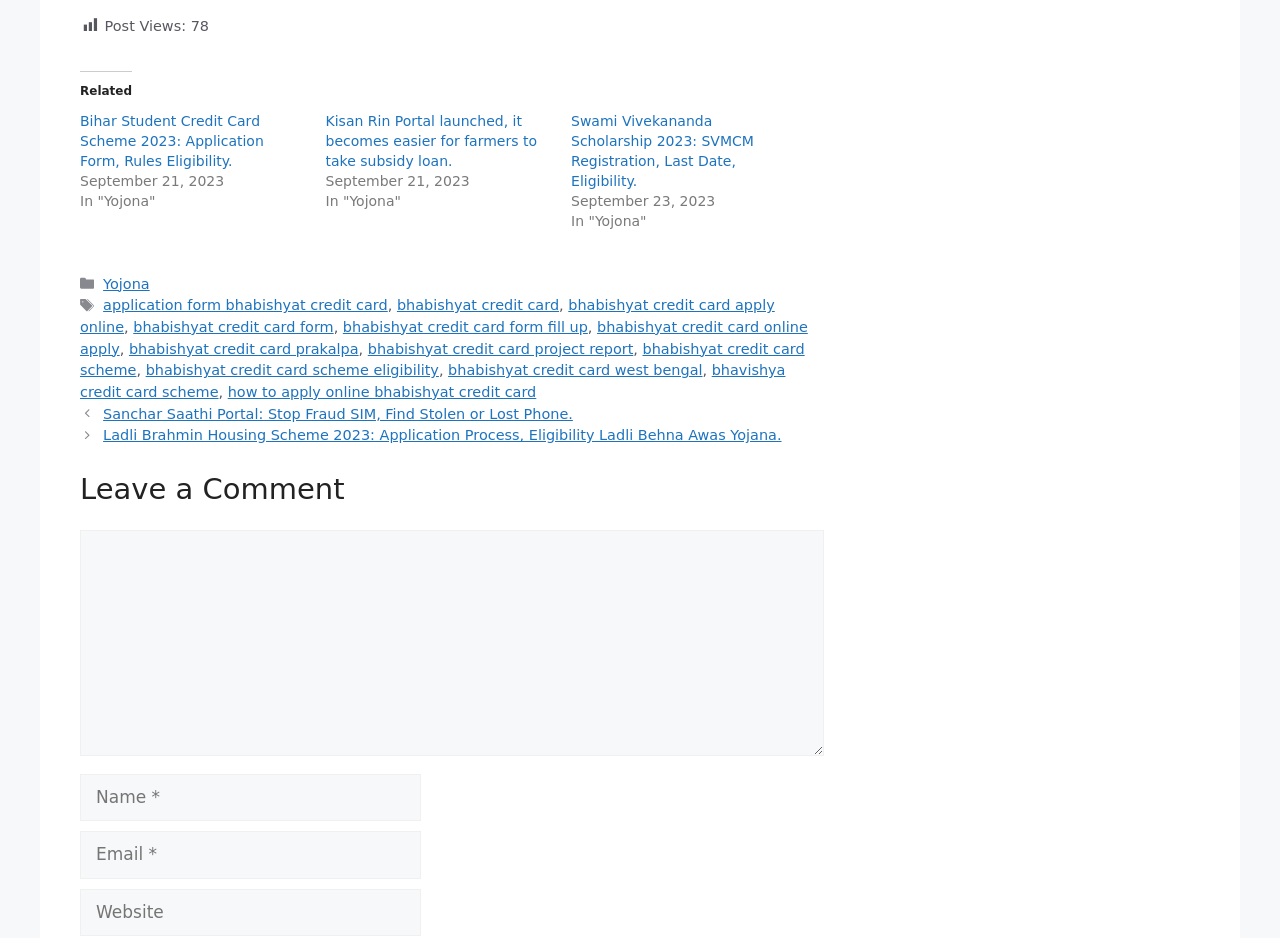Please identify the bounding box coordinates of the element that needs to be clicked to perform the following instruction: "Click on 'Contact us'".

None